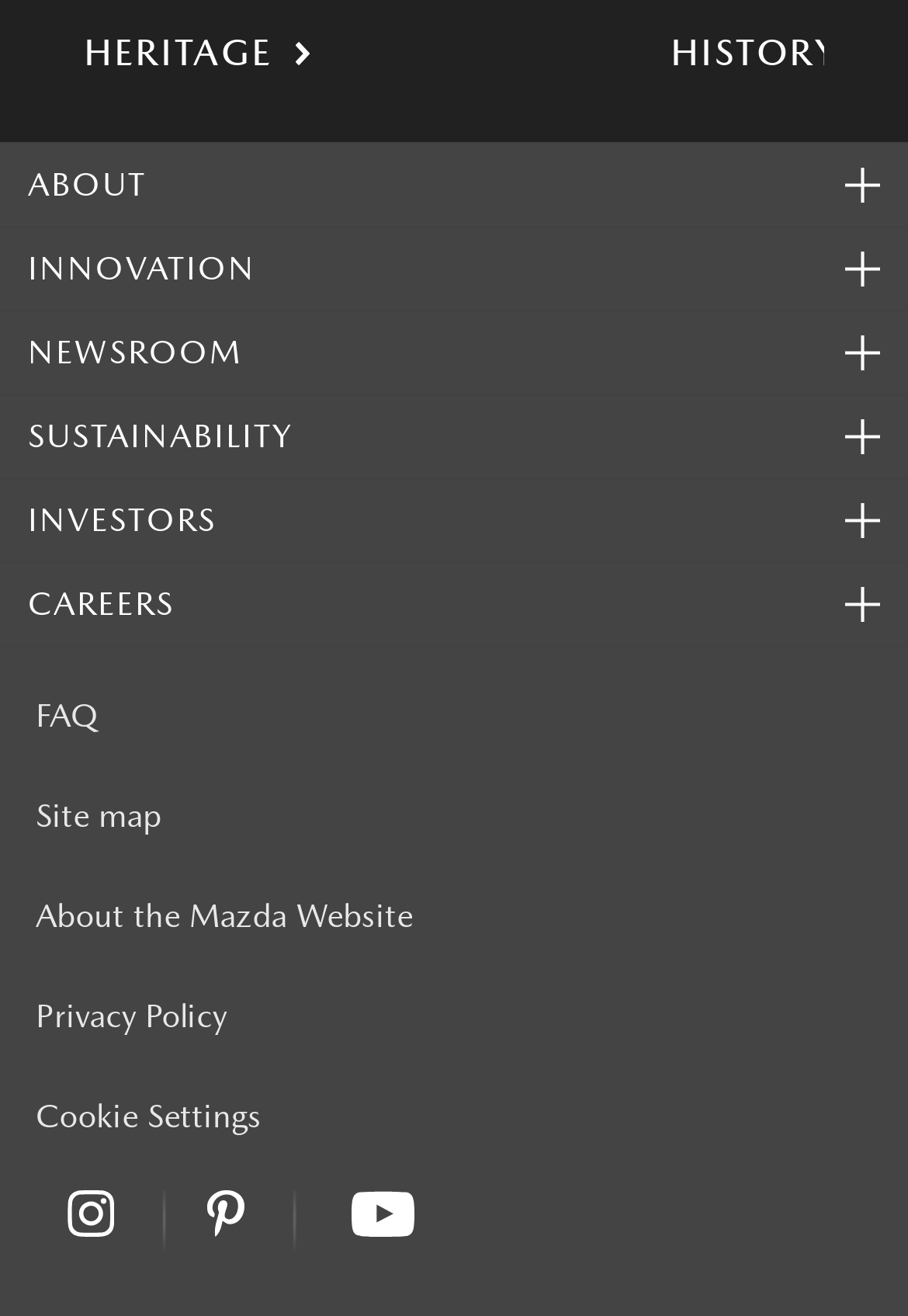Extract the bounding box coordinates for the HTML element that matches this description: "Innovation". The coordinates should be four float numbers between 0 and 1, i.e., [left, top, right, bottom].

[0.0, 0.174, 0.969, 0.236]